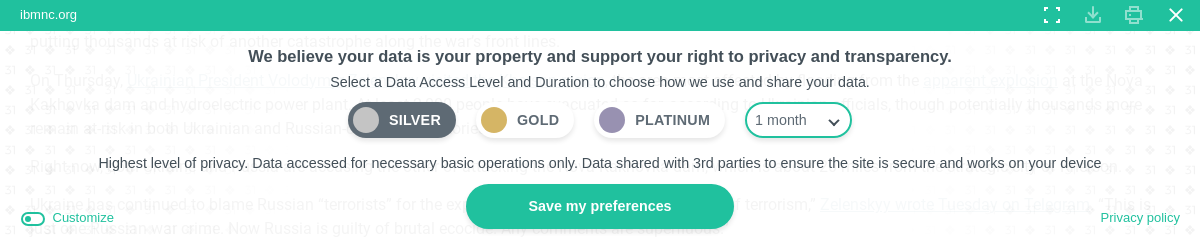Provide a brief response to the question using a single word or phrase: 
What is the highest level of privacy?

Highest level of privacy